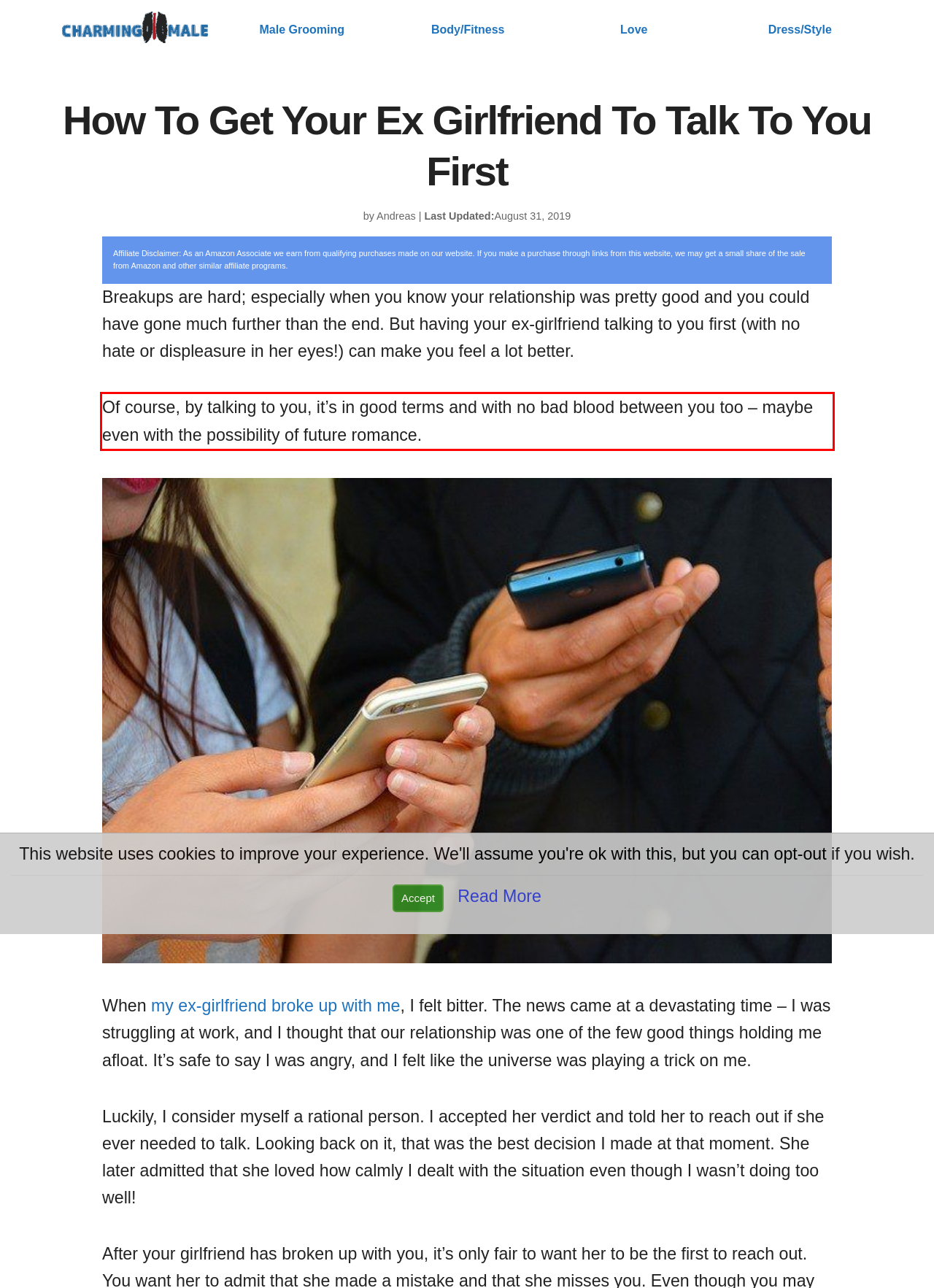You are looking at a screenshot of a webpage with a red rectangle bounding box. Use OCR to identify and extract the text content found inside this red bounding box.

Of course, by talking to you, it’s in good terms and with no bad blood between you too – maybe even with the possibility of future romance.